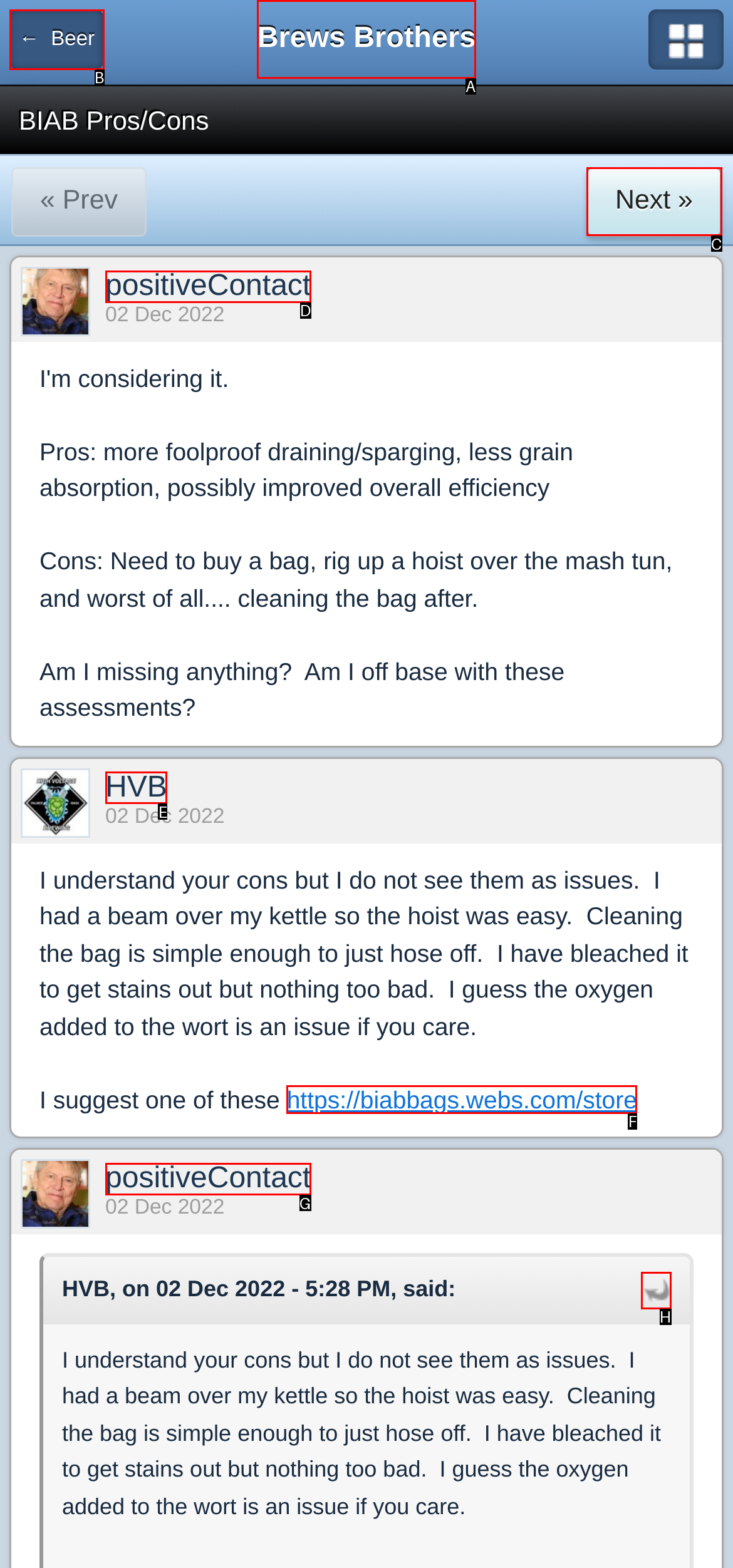Indicate the letter of the UI element that should be clicked to accomplish the task: Visit the homepage of Brews Brothers. Answer with the letter only.

A